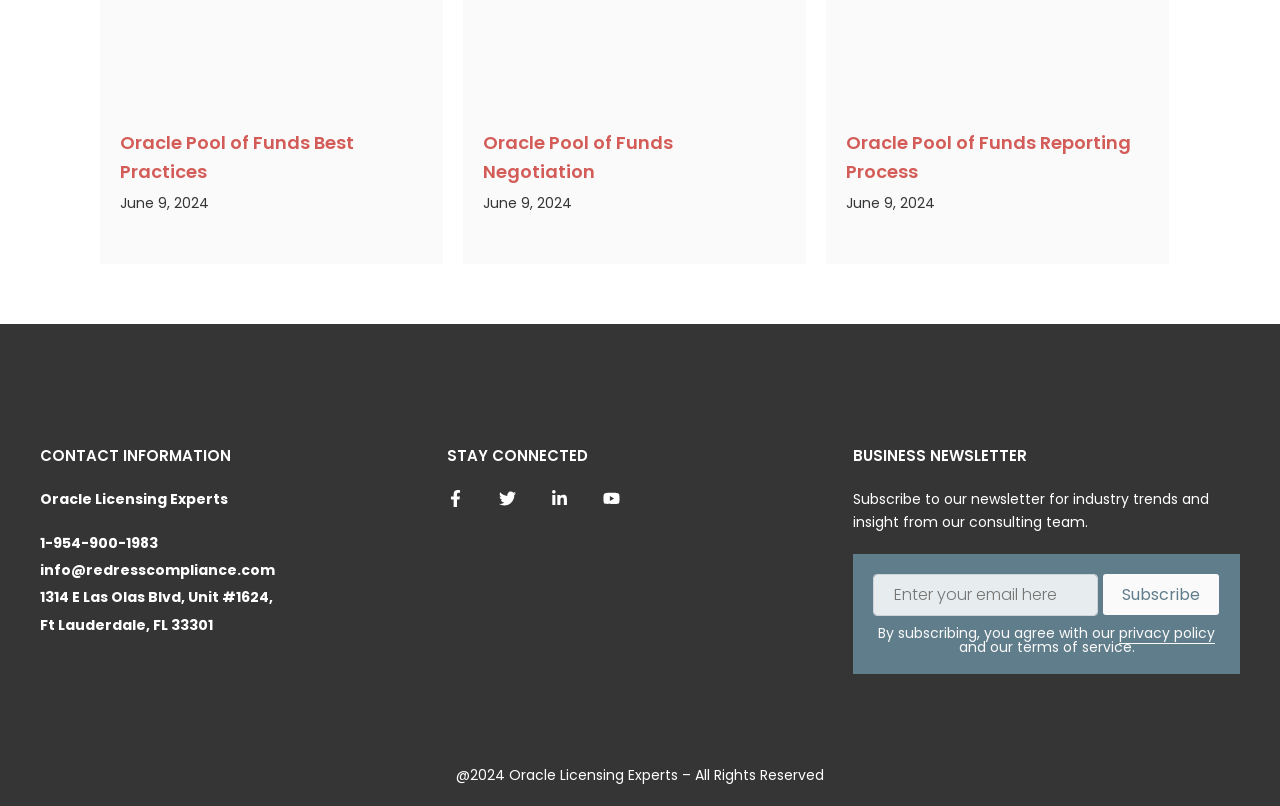What is the date of the Oracle Pool of Funds Best Practices?
Please interpret the details in the image and answer the question thoroughly.

I found the date by looking at the time element associated with the 'Oracle Pool of Funds Best Practices' heading, which is 'June 9, 2024'.